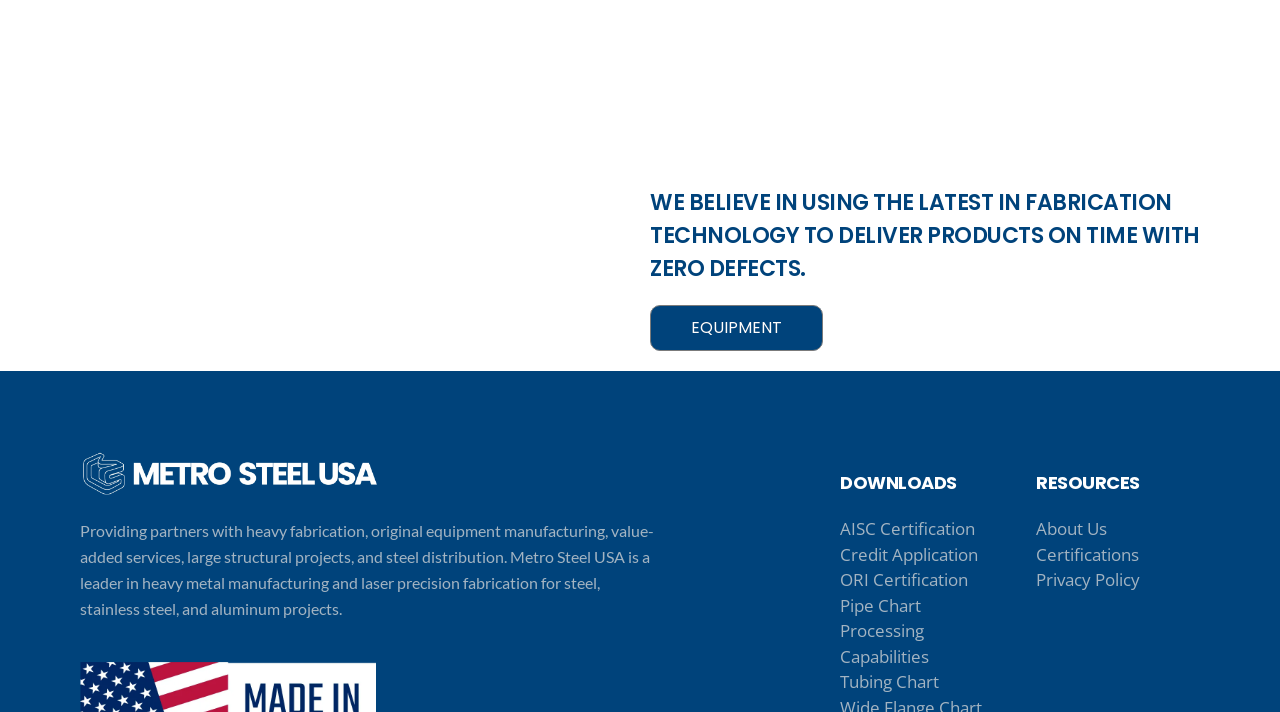What resources are available on the website?
Examine the image and give a concise answer in one word or a short phrase.

About Us, Certifications, Privacy Policy